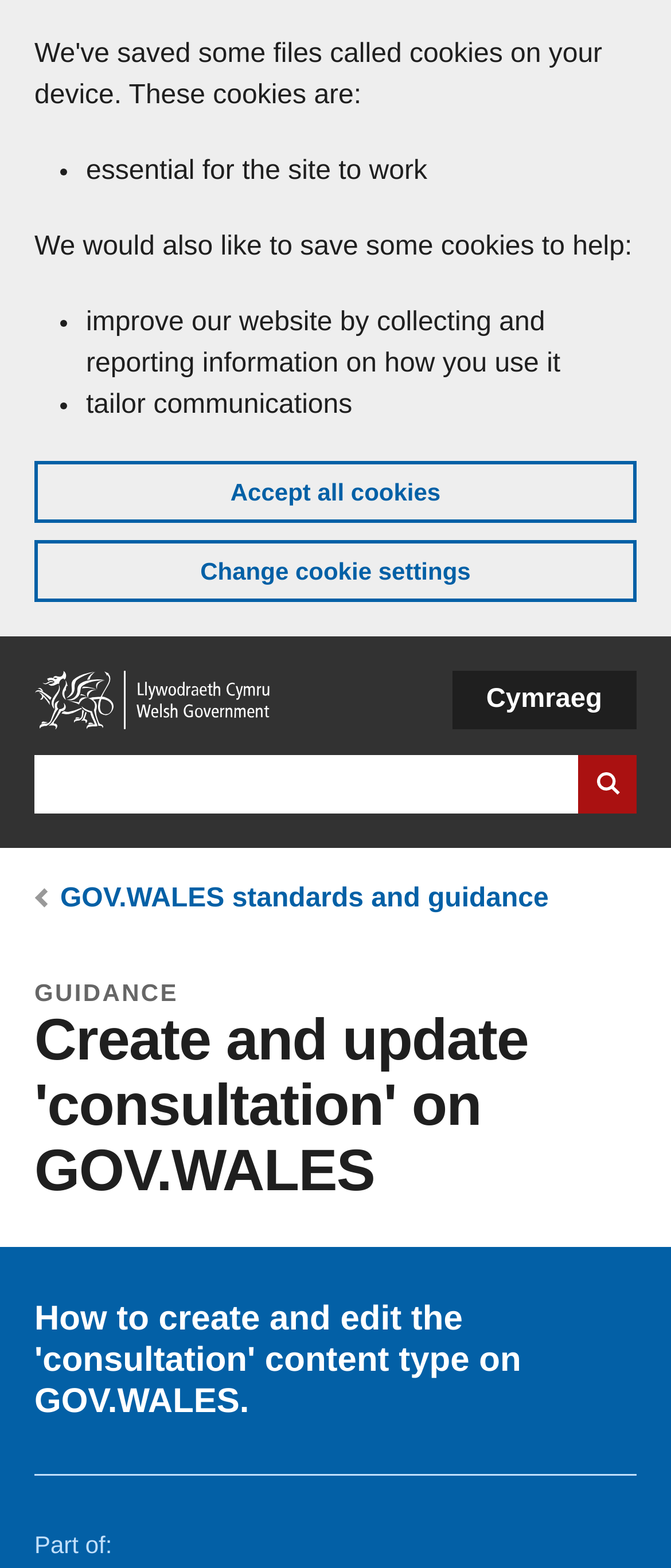Find the bounding box coordinates for the UI element that matches this description: "Home".

[0.051, 0.428, 0.41, 0.465]